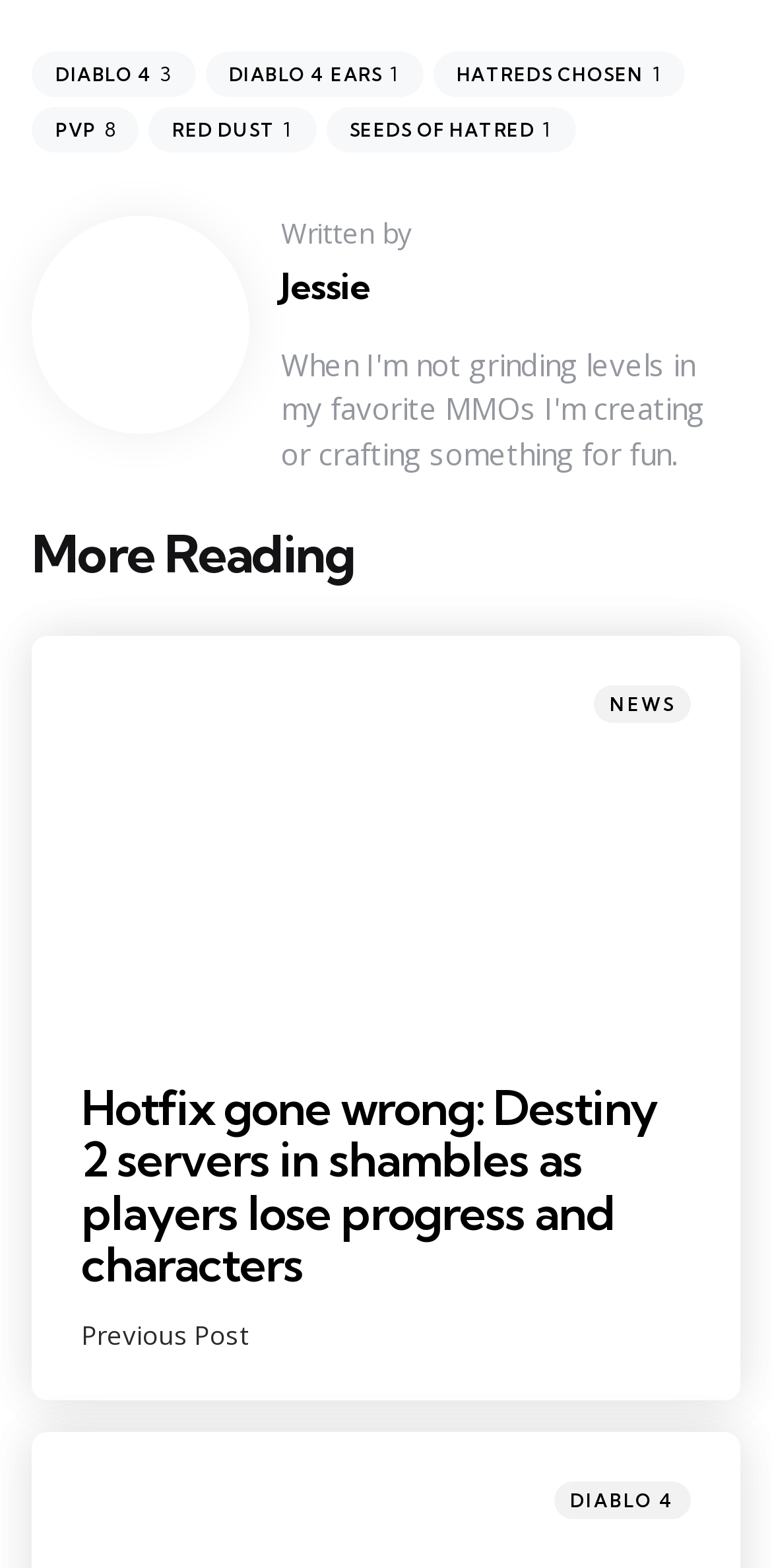Please indicate the bounding box coordinates for the clickable area to complete the following task: "Go to the NEWS section". The coordinates should be specified as four float numbers between 0 and 1, i.e., [left, top, right, bottom].

[0.769, 0.437, 0.895, 0.461]